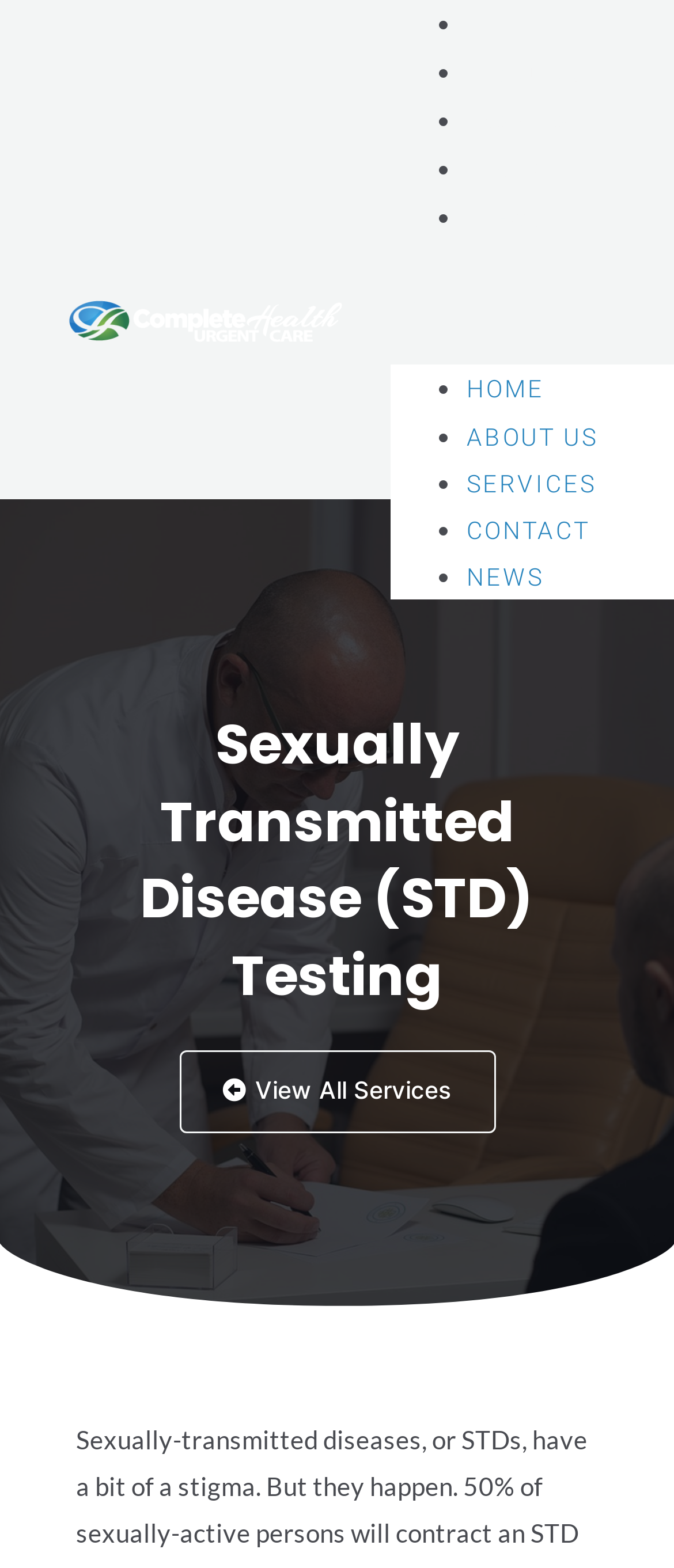Identify and extract the heading text of the webpage.

Sexually Transmitted Disease (STD) Testing